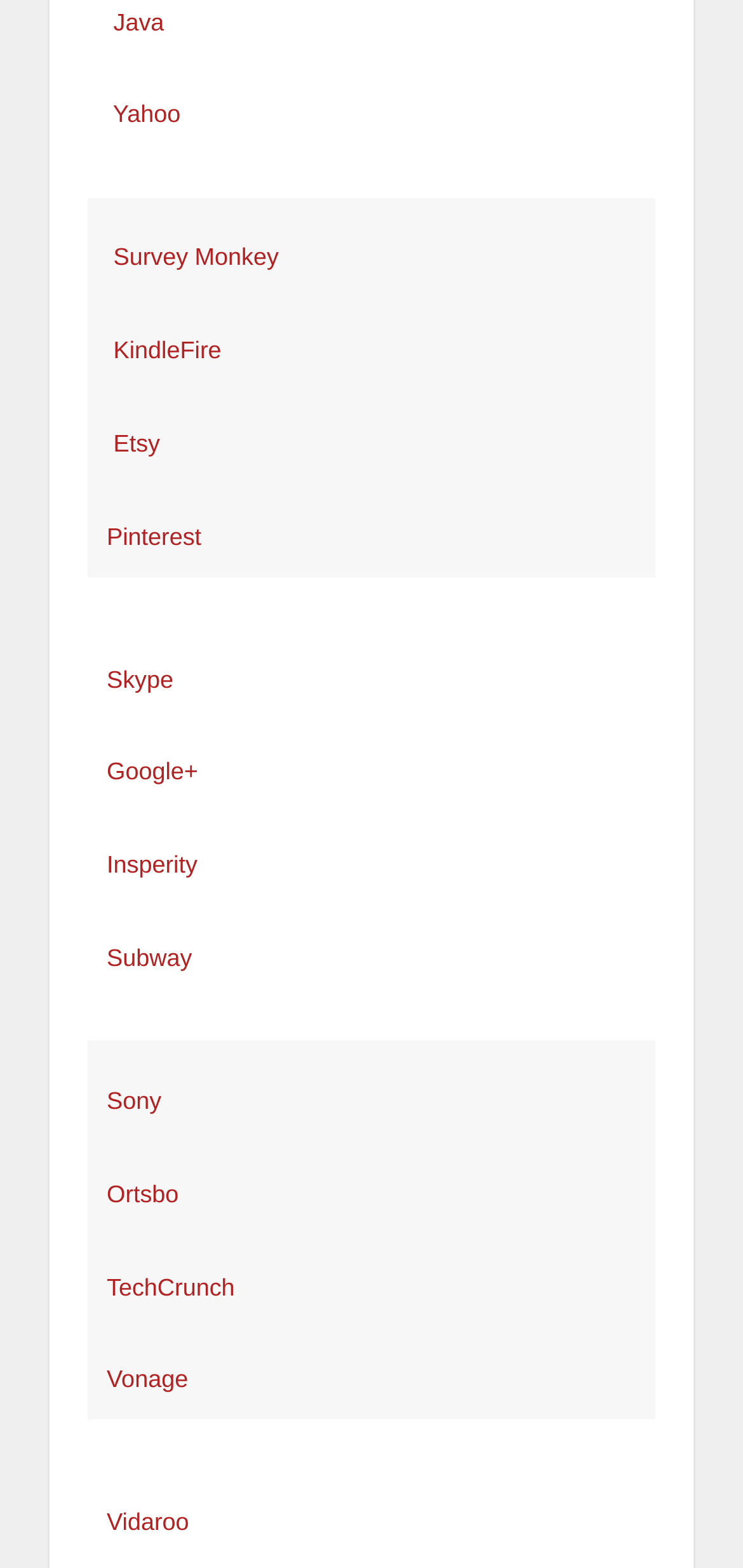How many StaticText elements are there on this webpage?
Look at the screenshot and respond with one word or a short phrase.

9